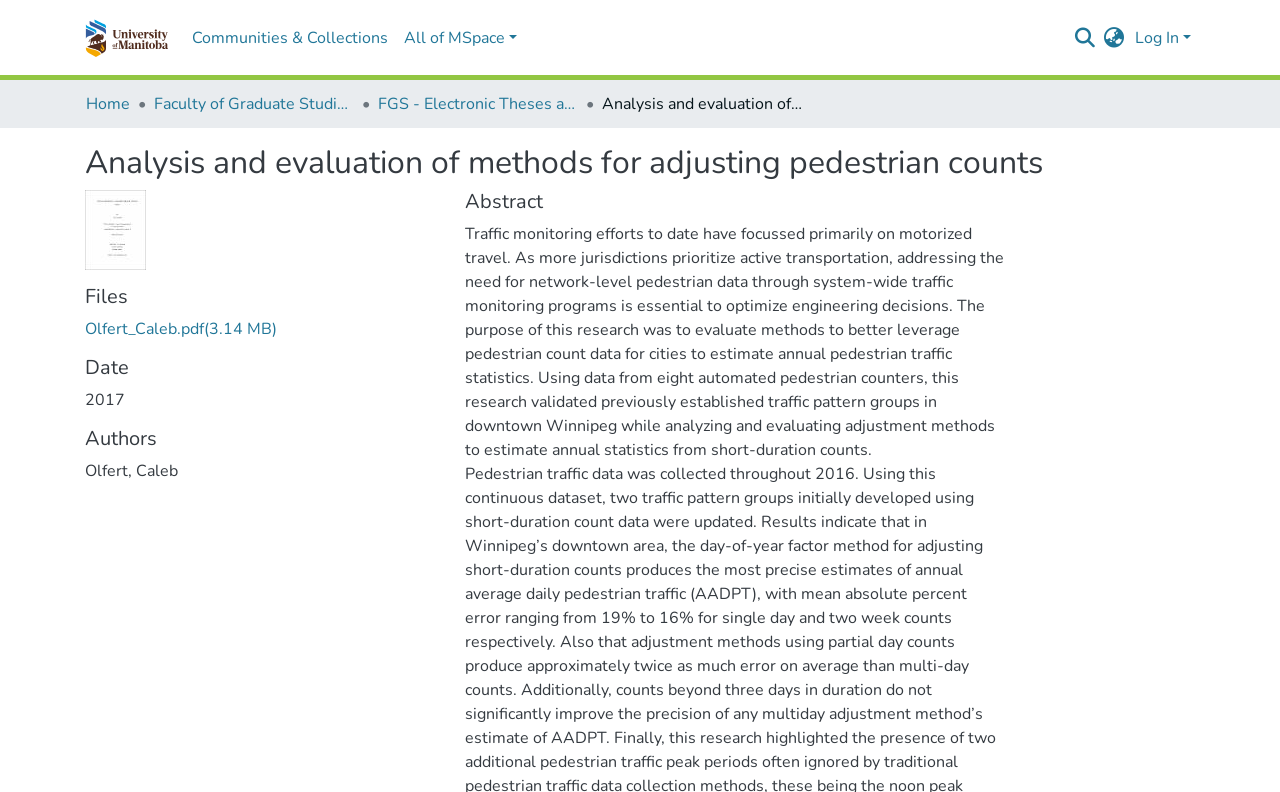Given the description of a UI element: "aria-label="Language switch" title="Language switch"", identify the bounding box coordinates of the matching element in the webpage screenshot.

[0.858, 0.033, 0.884, 0.063]